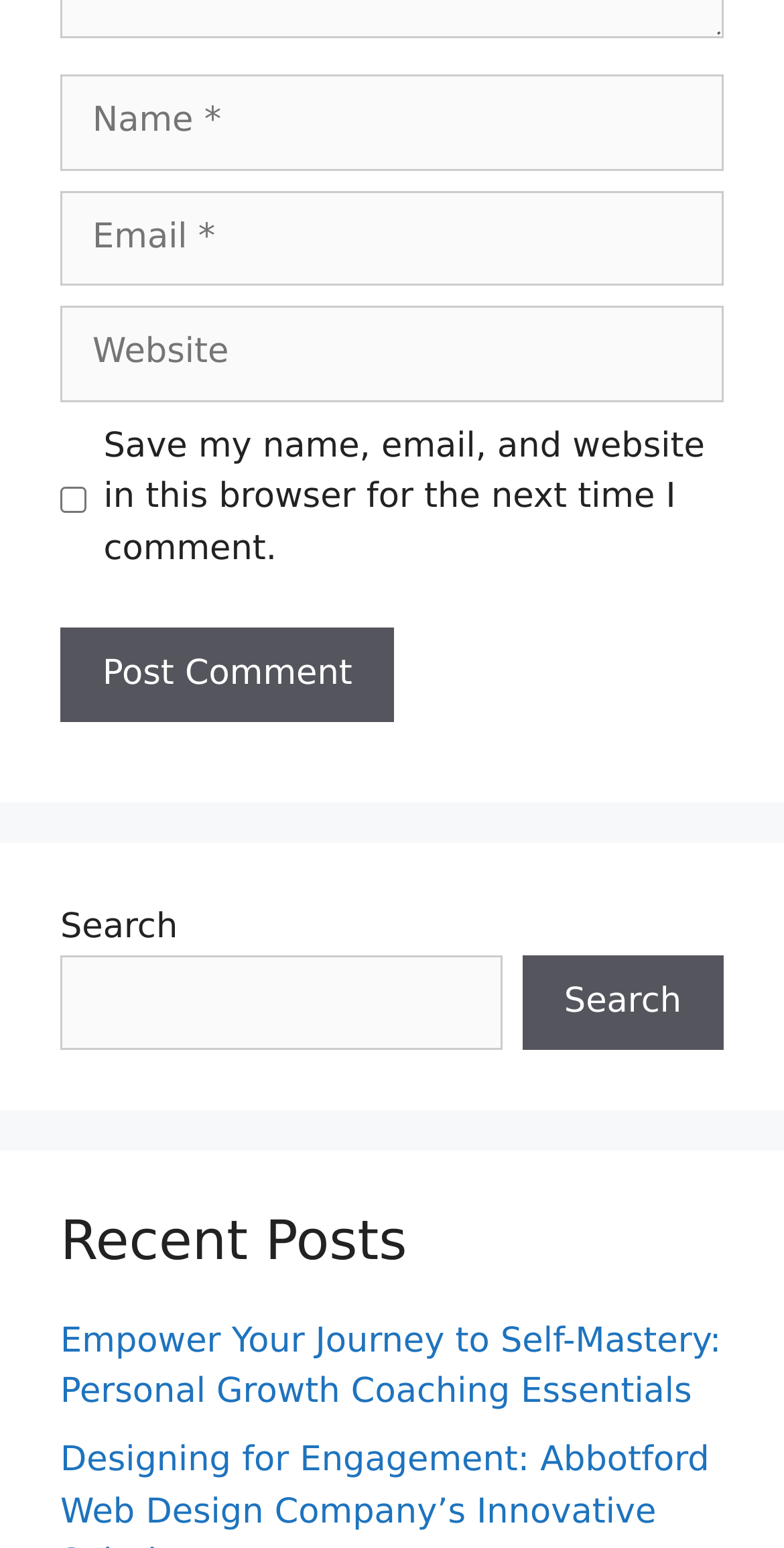What is the label of the first text box?
Utilize the image to construct a detailed and well-explained answer.

The first text box has a label 'Name' which is indicated by the StaticText element with OCR text 'Name' and bounding box coordinates [0.074, 0.05, 0.203, 0.076].